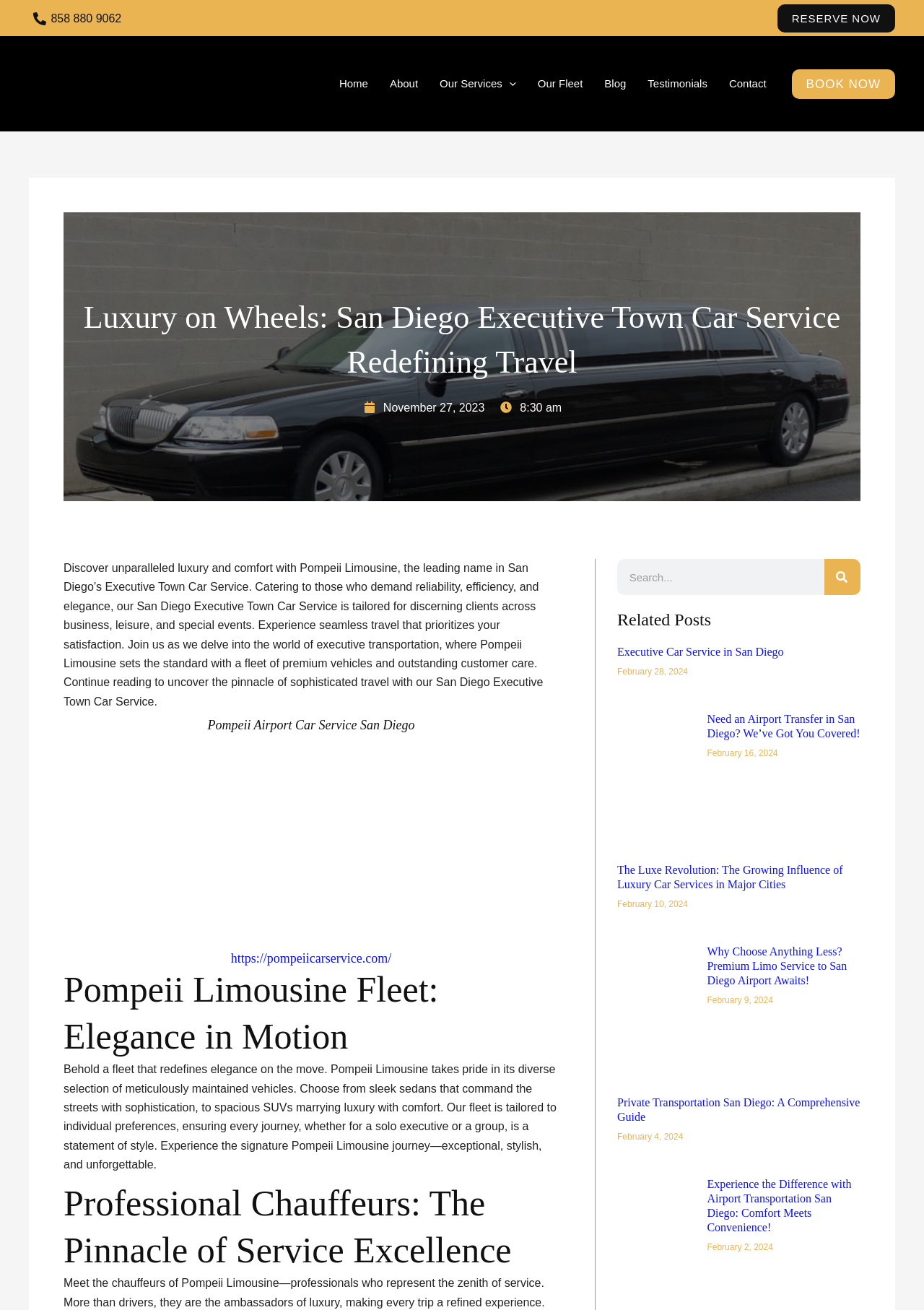Identify the bounding box coordinates of the section to be clicked to complete the task described by the following instruction: "Visit the OZONE LIBRARY". The coordinates should be four float numbers between 0 and 1, formatted as [left, top, right, bottom].

None